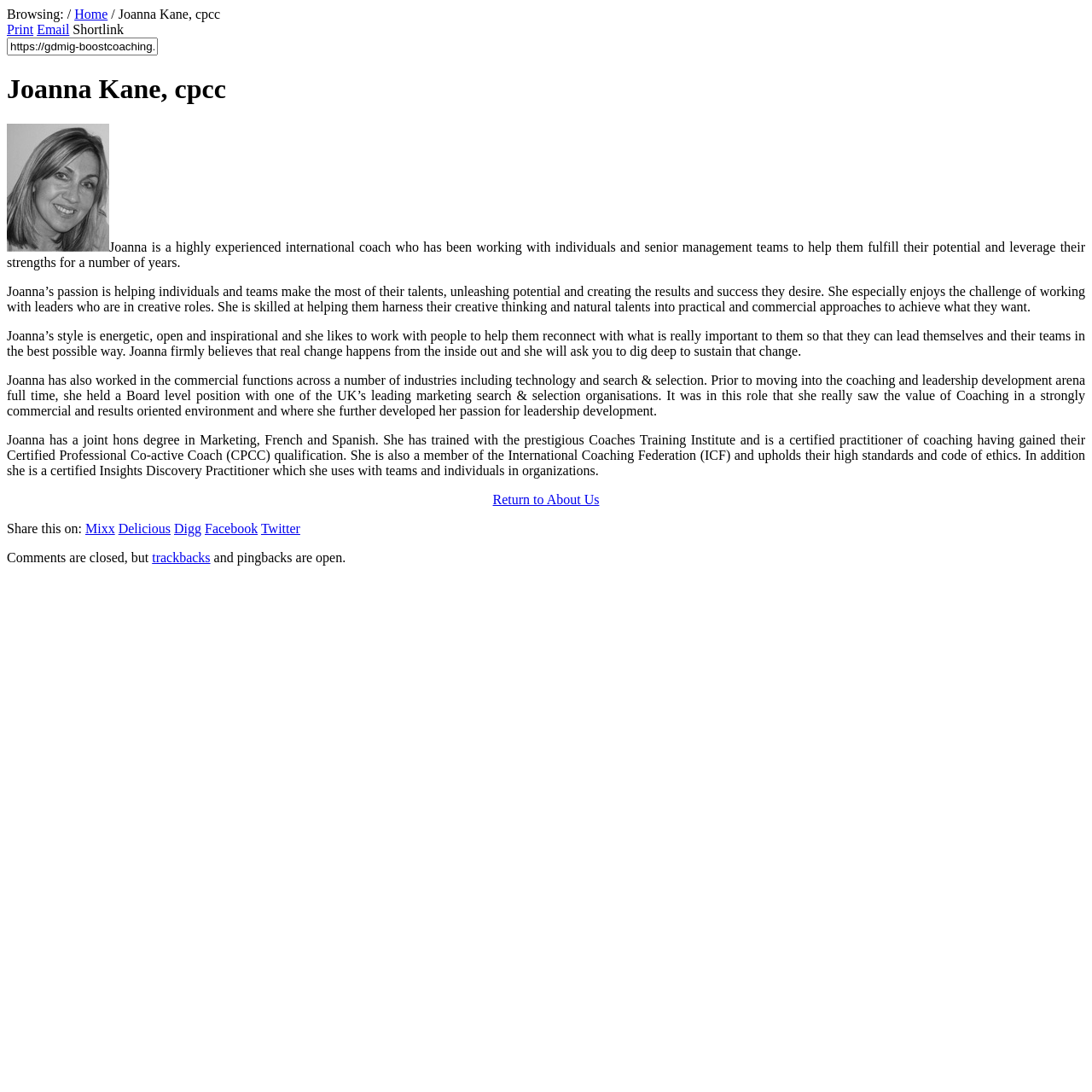Identify the bounding box coordinates for the region to click in order to carry out this instruction: "Click on Return to About Us". Provide the coordinates using four float numbers between 0 and 1, formatted as [left, top, right, bottom].

[0.451, 0.451, 0.549, 0.464]